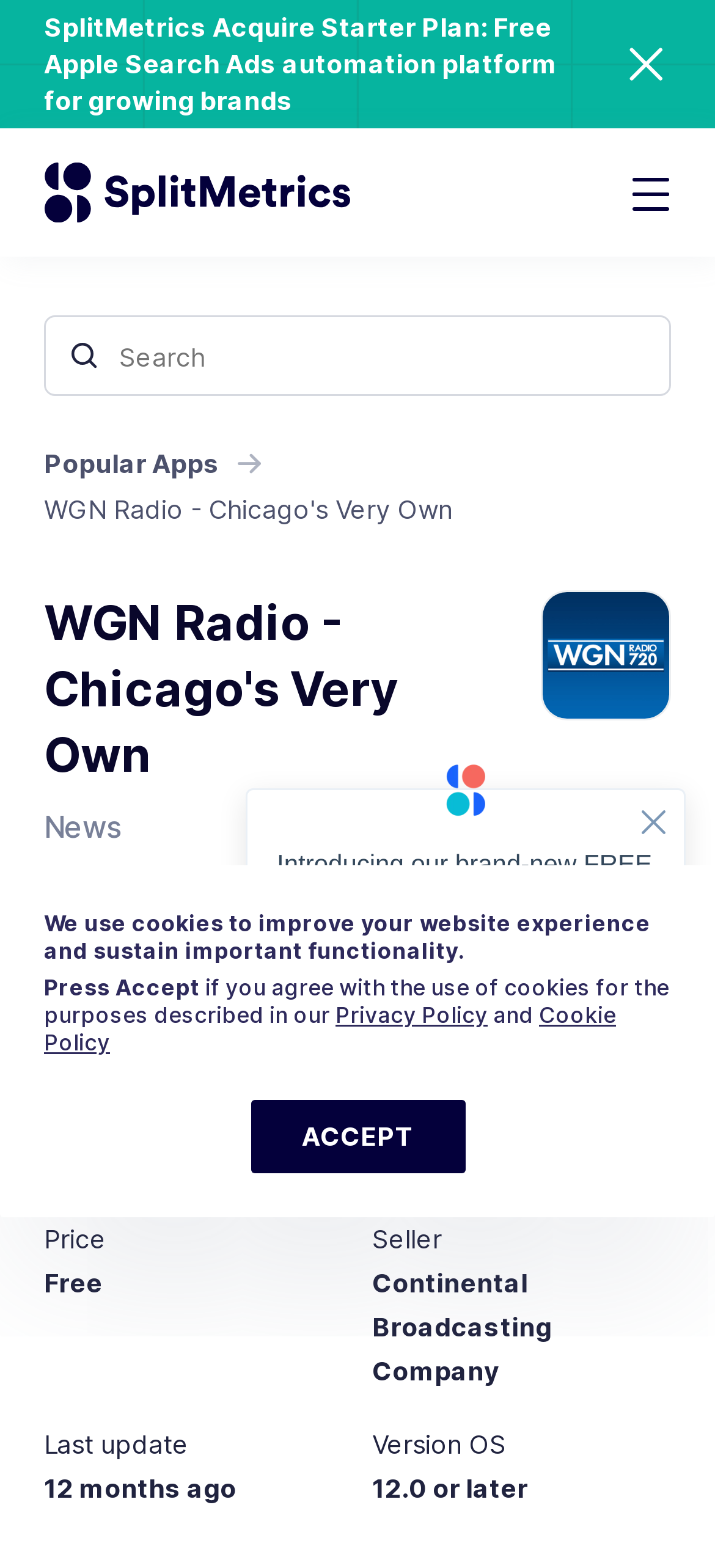Please provide the bounding box coordinates for the element that needs to be clicked to perform the following instruction: "Search for an app". The coordinates should be given as four float numbers between 0 and 1, i.e., [left, top, right, bottom].

[0.062, 0.201, 0.938, 0.253]